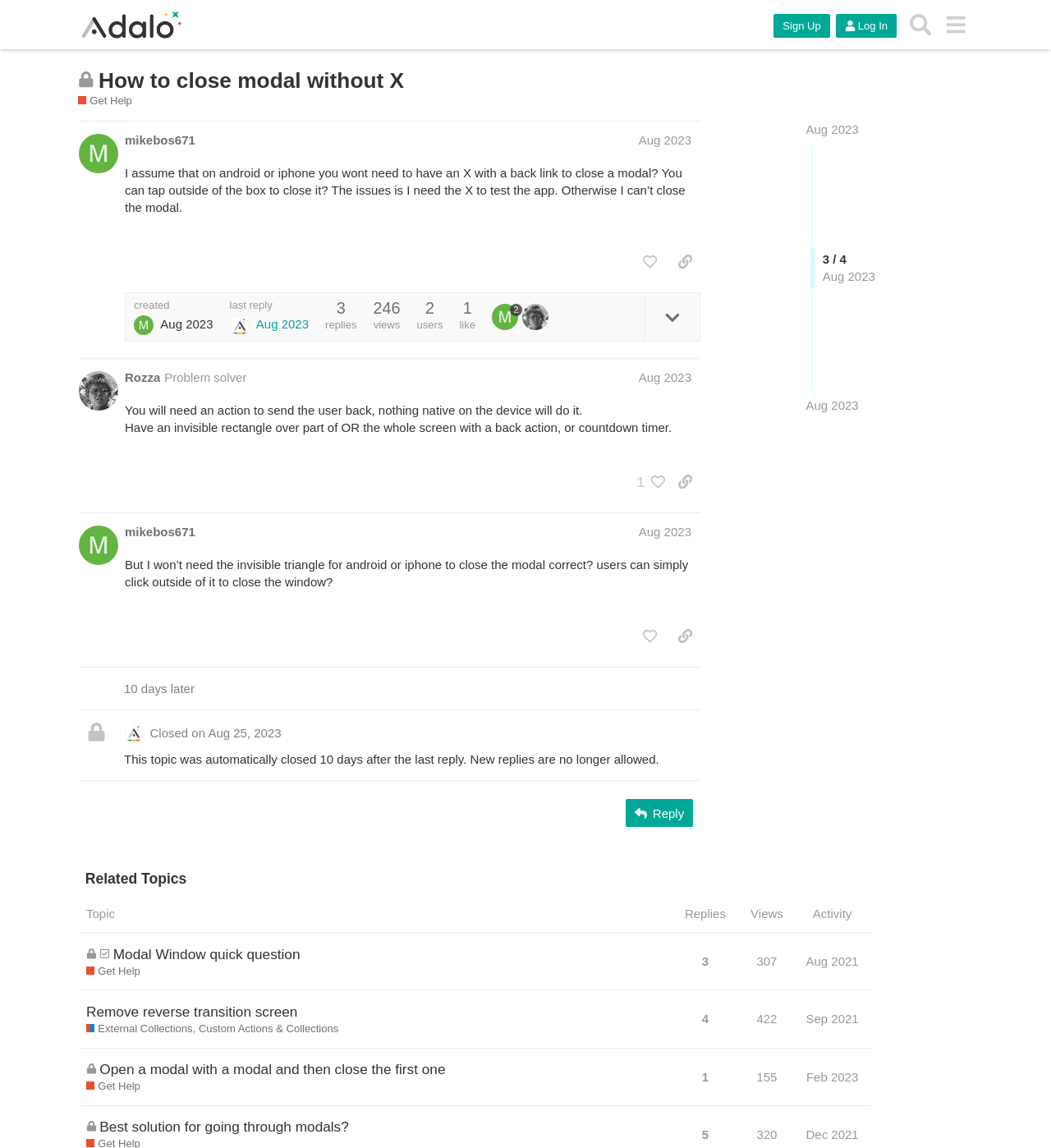What is the last reply time in this topic?
Based on the screenshot, provide your answer in one word or phrase.

Aug 25, 2023 1:31 am